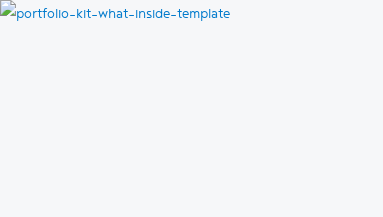Who is the target audience for the portfolio kit?
Answer the question using a single word or phrase, according to the image.

Fashion or textile designers